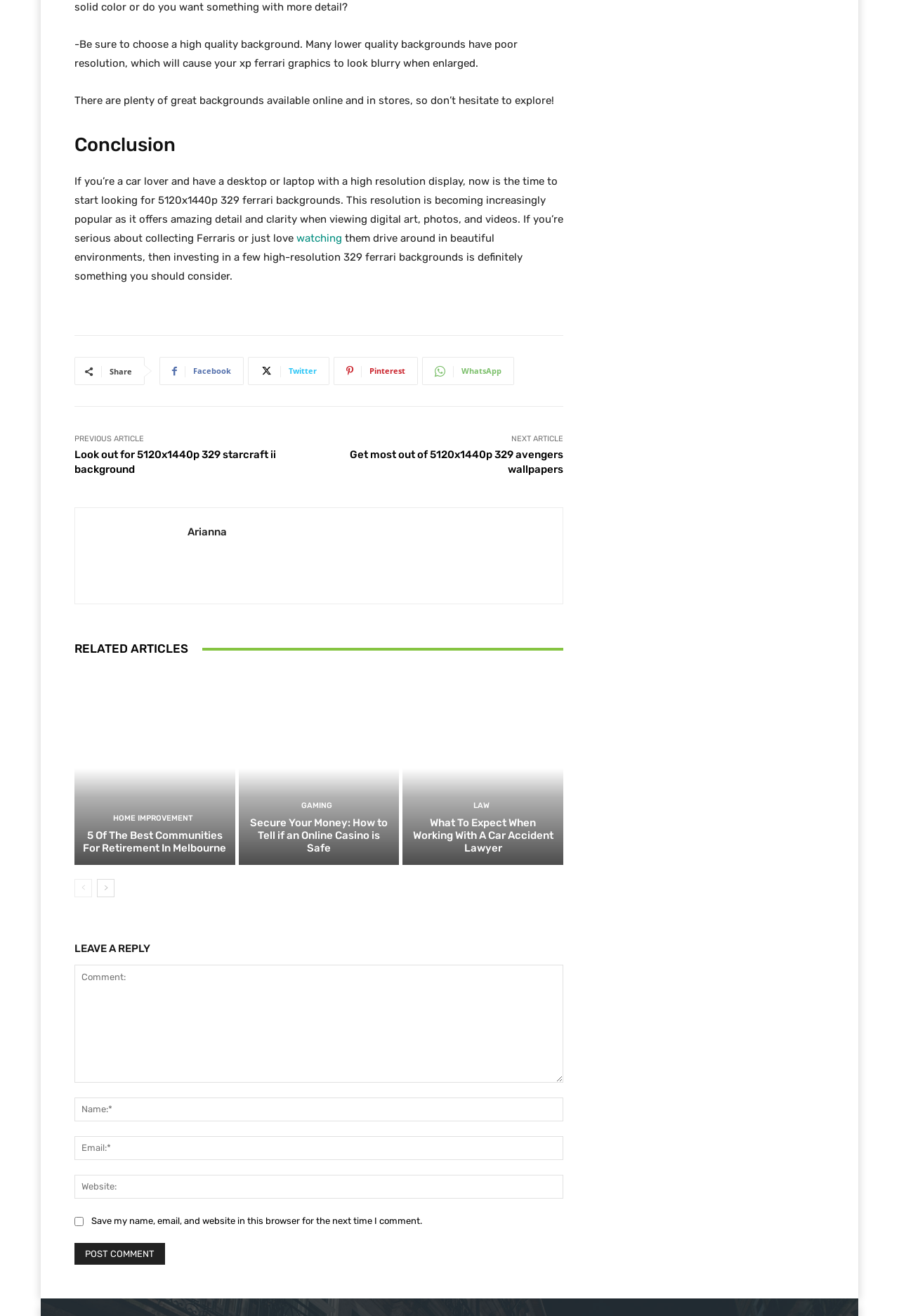Predict the bounding box coordinates of the area that should be clicked to accomplish the following instruction: "Click on the link to get most out of 5120x1440p 329 avengers wallpapers". The bounding box coordinates should consist of four float numbers between 0 and 1, i.e., [left, top, right, bottom].

[0.389, 0.341, 0.627, 0.362]